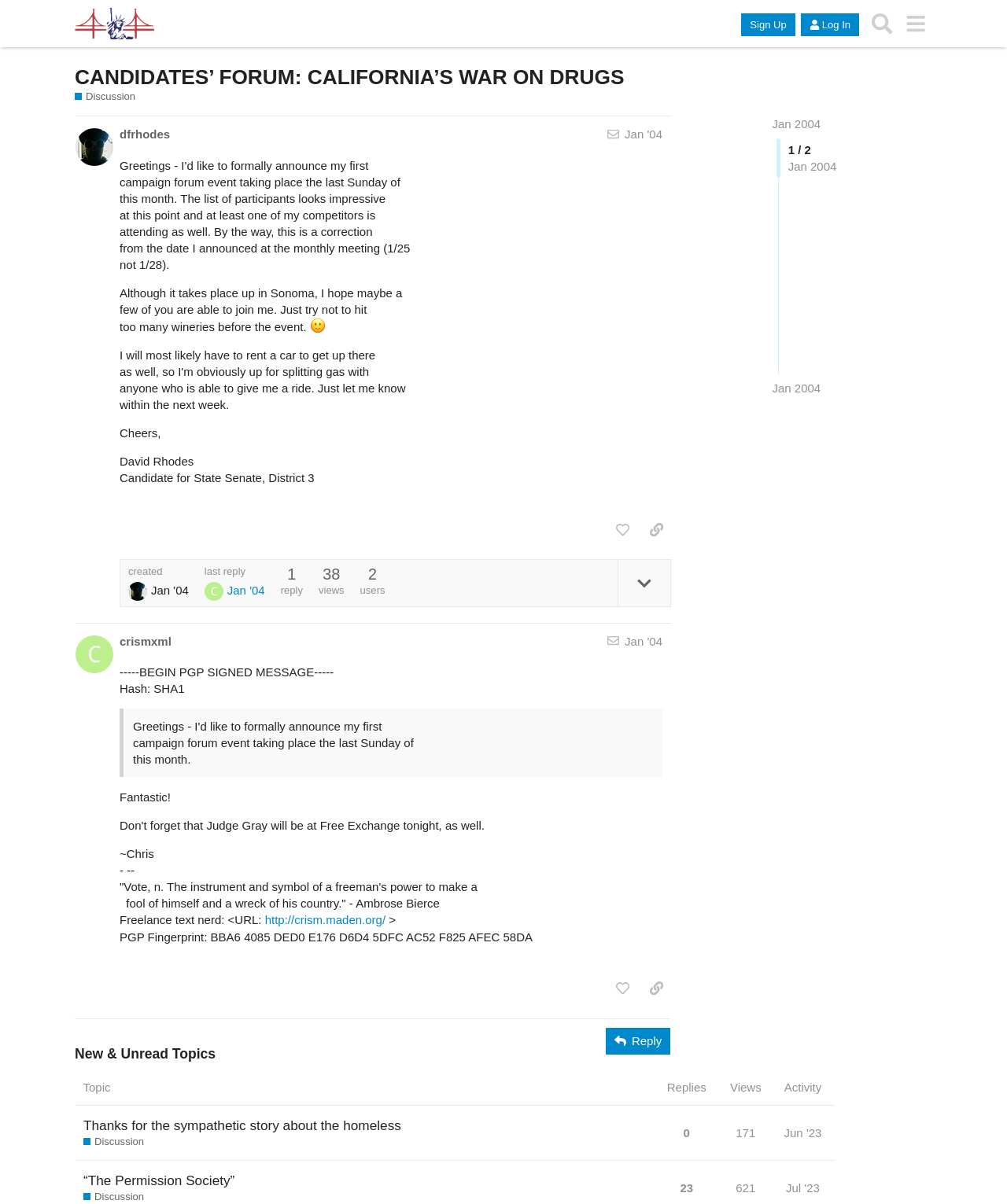What is the purpose of the campaign forum event?
Provide an in-depth and detailed explanation in response to the question.

I inferred this answer by looking at the text 'CANDIDATES’ FORUM: CALIFORNIA’S WAR ON DRUGS - Discussion' which suggests that the purpose of the event is to have a discussion about California's War on Drugs.